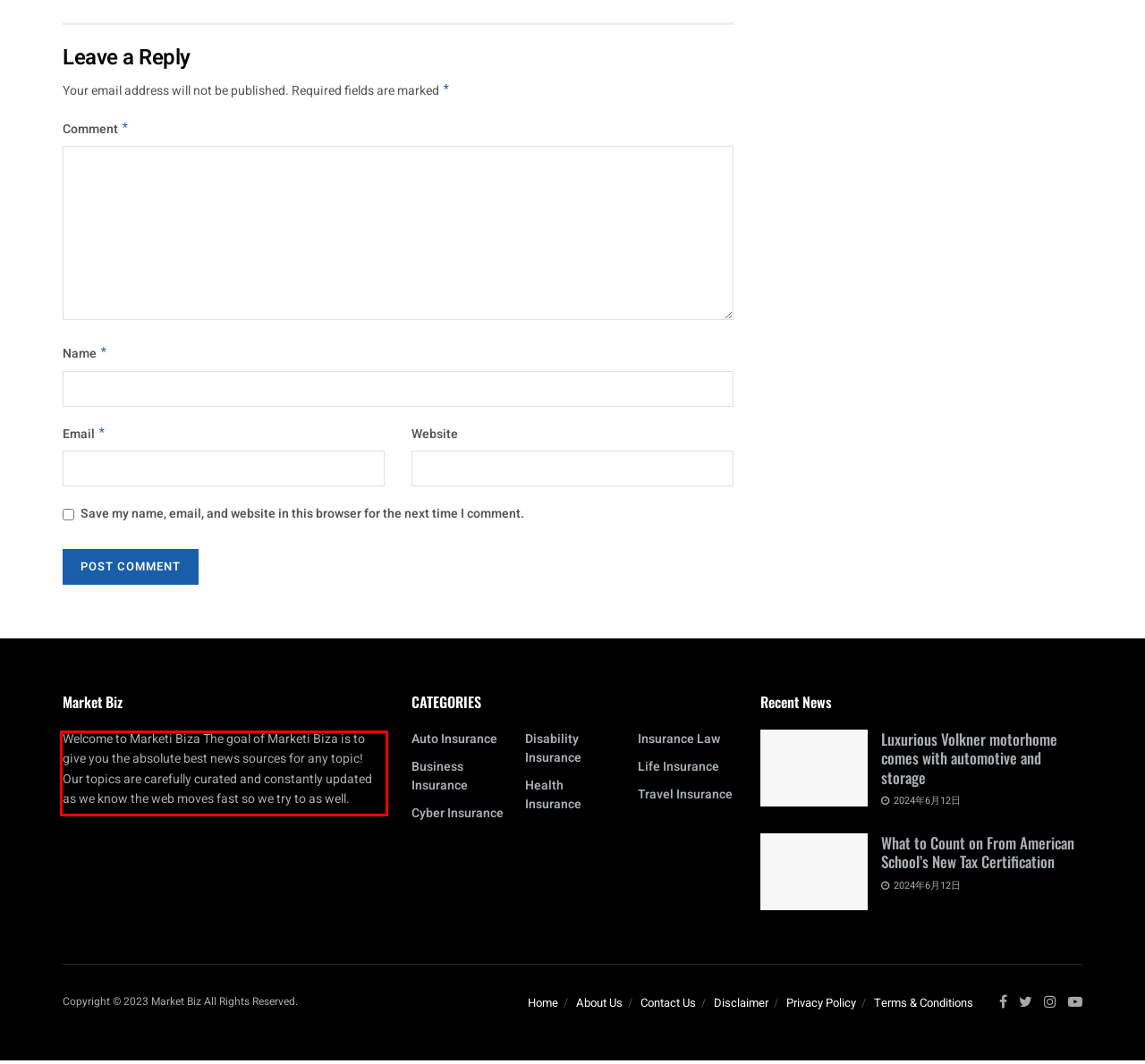You are given a screenshot of a webpage with a UI element highlighted by a red bounding box. Please perform OCR on the text content within this red bounding box.

Welcome to Marketi Biza The goal of Marketi Biza is to give you the absolute best news sources for any topic! Our topics are carefully curated and constantly updated as we know the web moves fast so we try to as well.